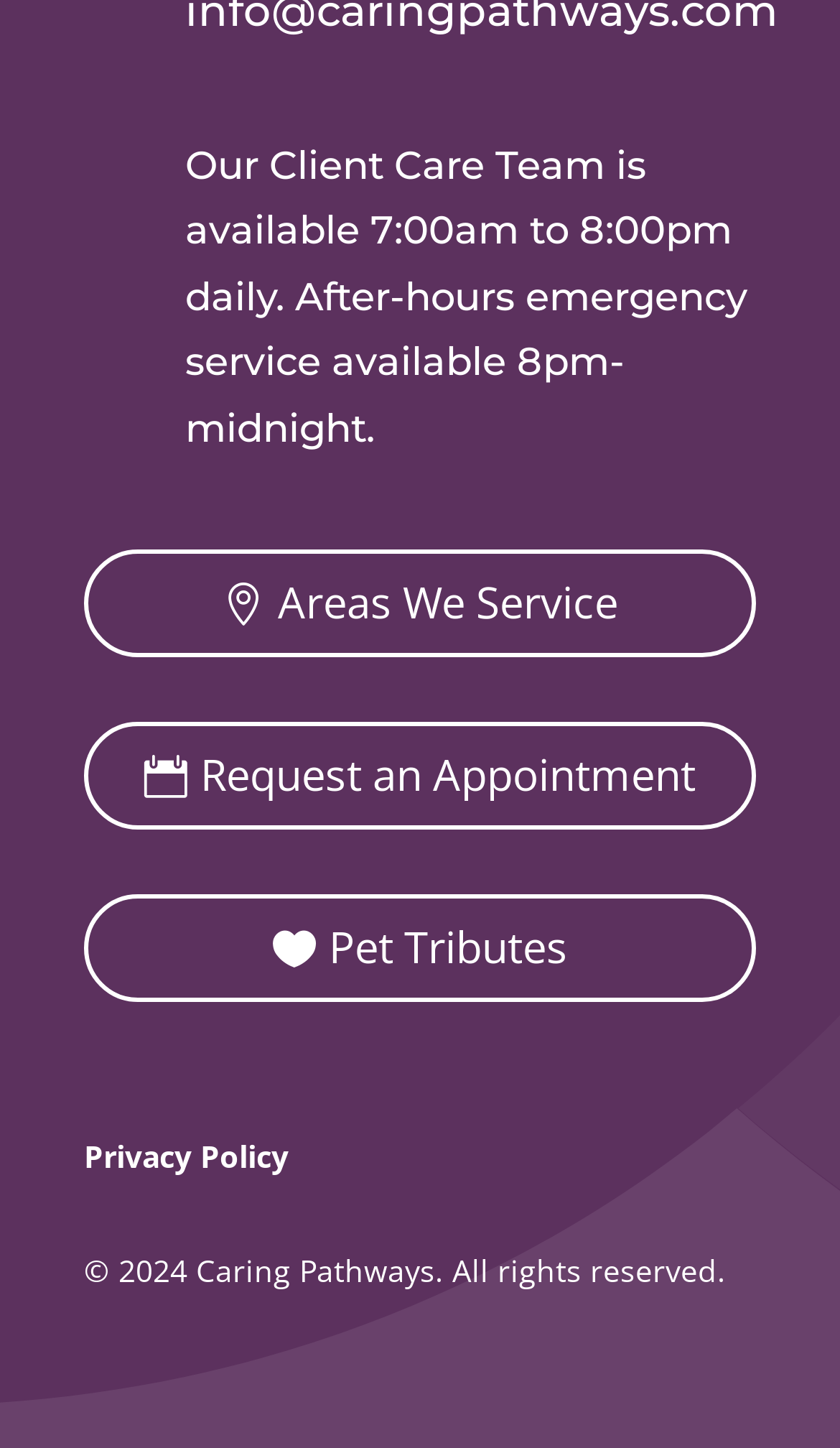Determine the bounding box for the UI element described here: "Areas We Service".

[0.1, 0.378, 0.9, 0.453]